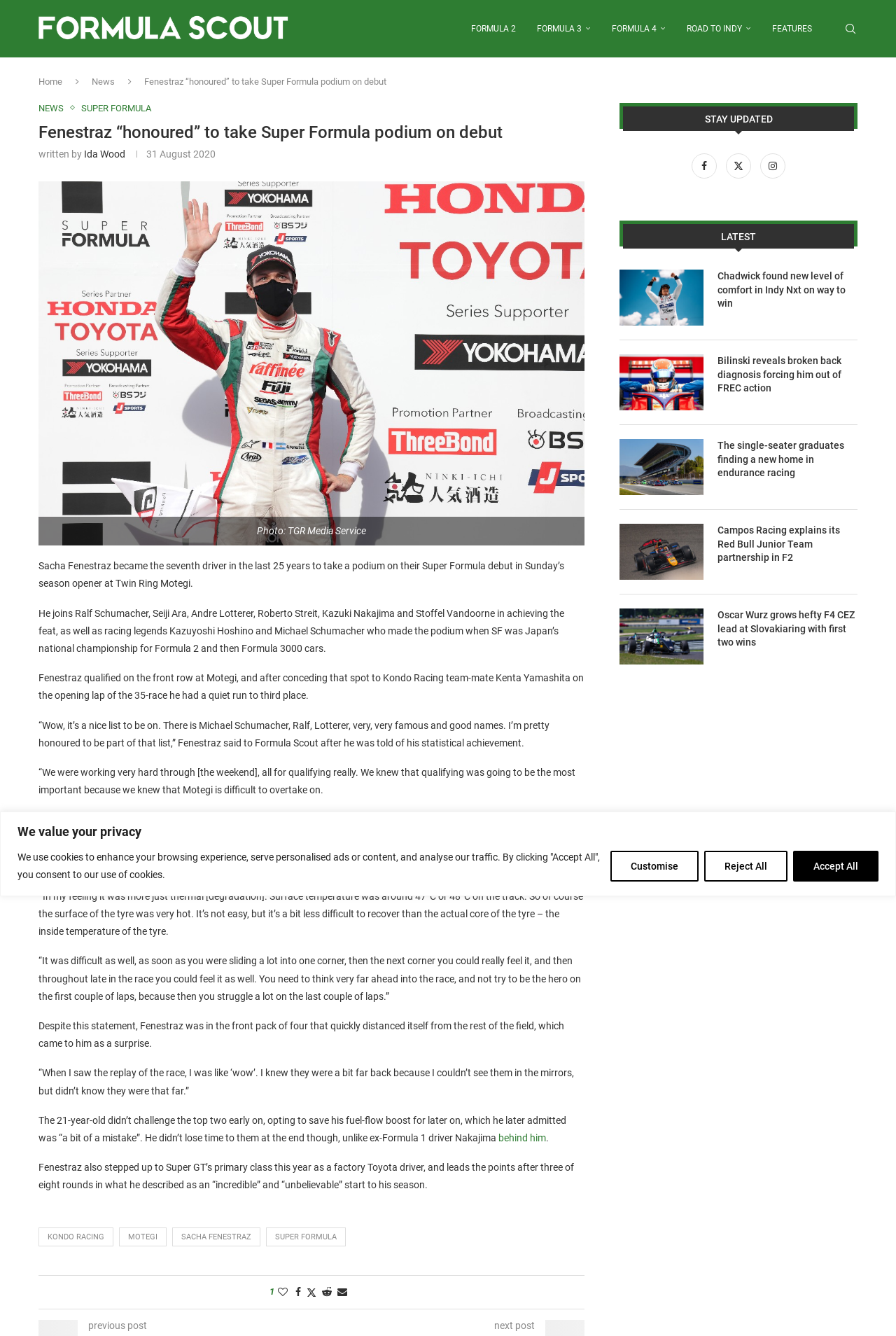Please specify the bounding box coordinates of the clickable region necessary for completing the following instruction: "View the latest news about Chadwick". The coordinates must consist of four float numbers between 0 and 1, i.e., [left, top, right, bottom].

[0.691, 0.202, 0.785, 0.244]